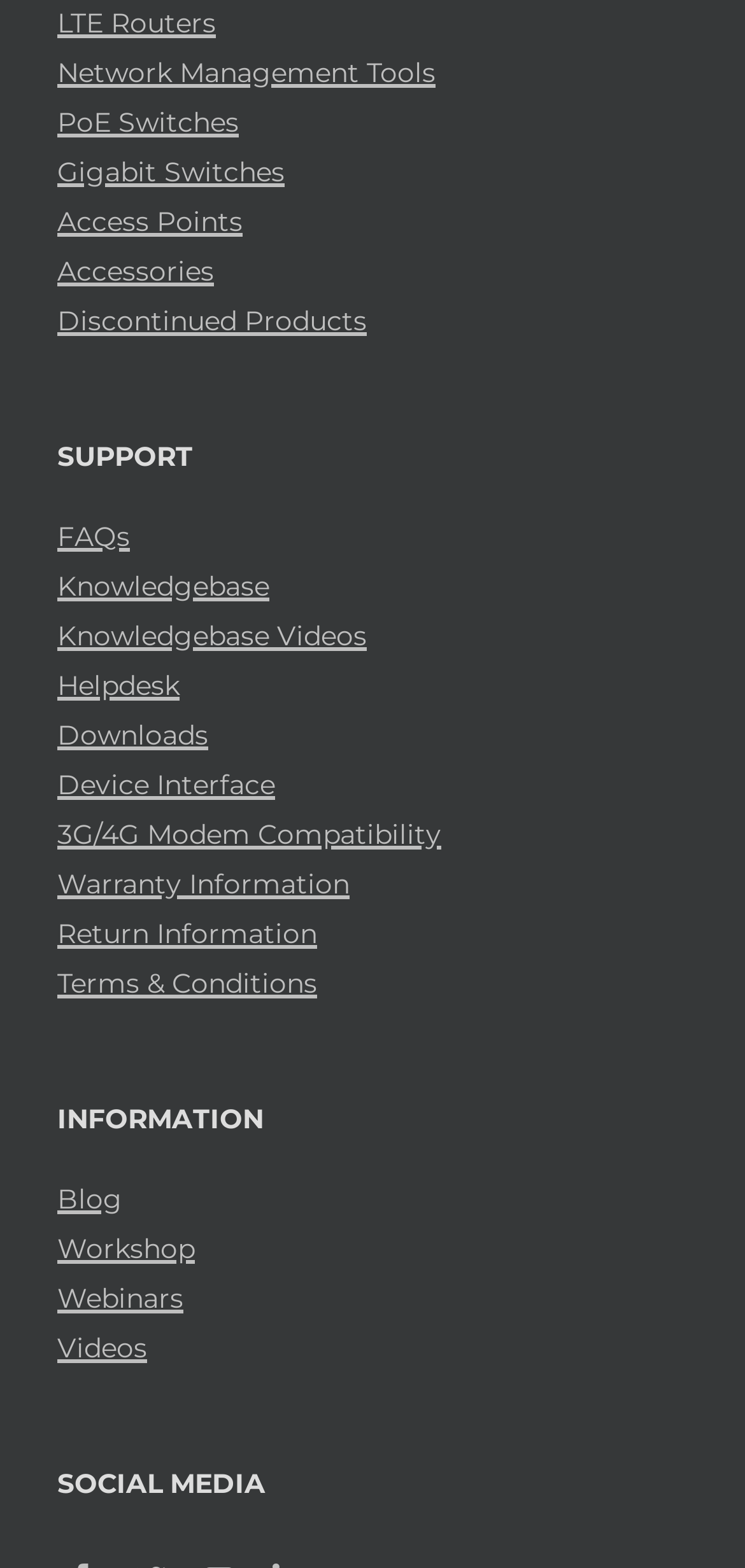Please locate the bounding box coordinates of the element that needs to be clicked to achieve the following instruction: "Click on LTE Routers". The coordinates should be four float numbers between 0 and 1, i.e., [left, top, right, bottom].

[0.077, 0.002, 0.923, 0.028]